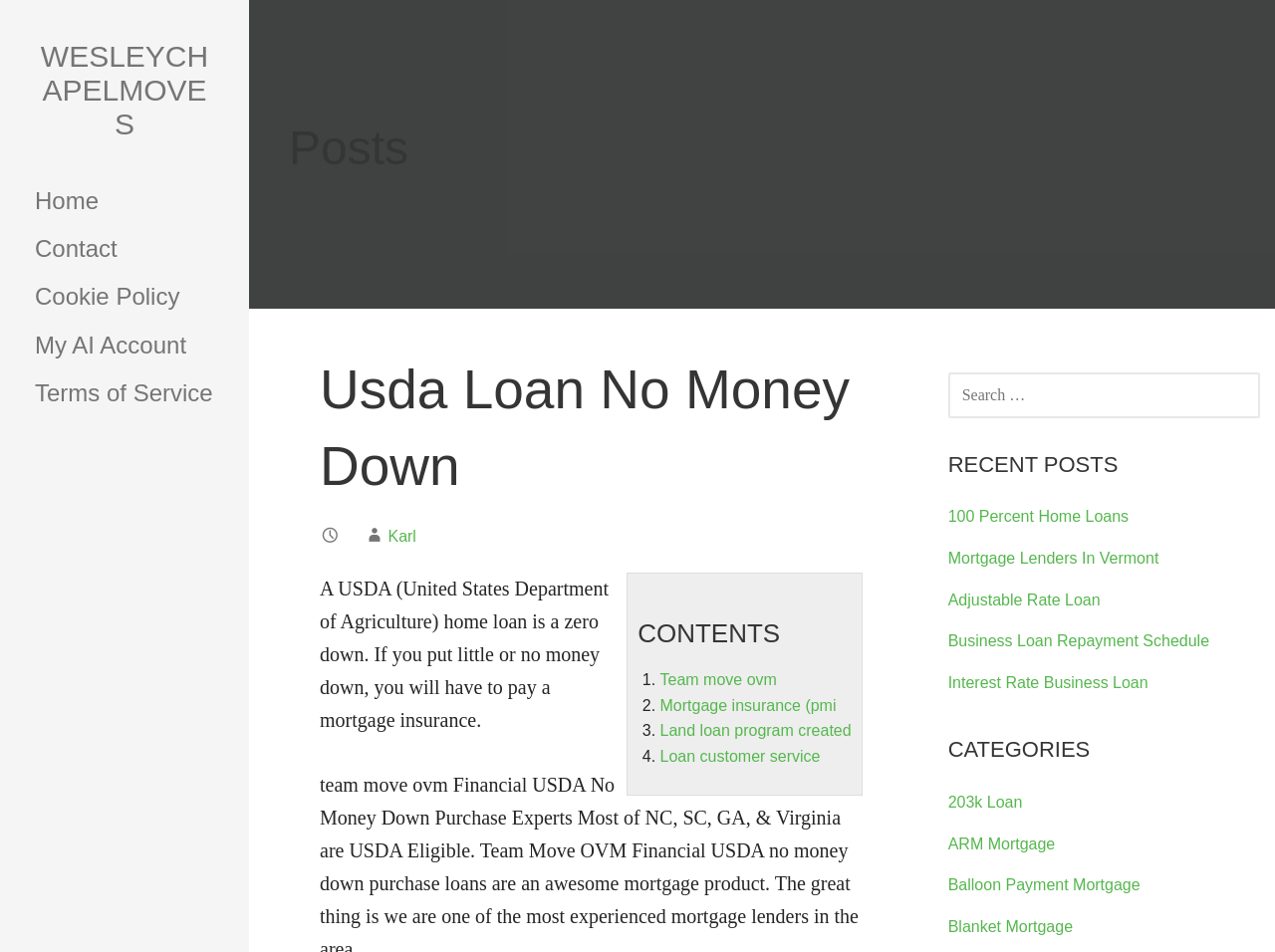Identify the bounding box coordinates of the region I need to click to complete this instruction: "Click on the 'Team move ovm' link".

[0.518, 0.705, 0.609, 0.723]